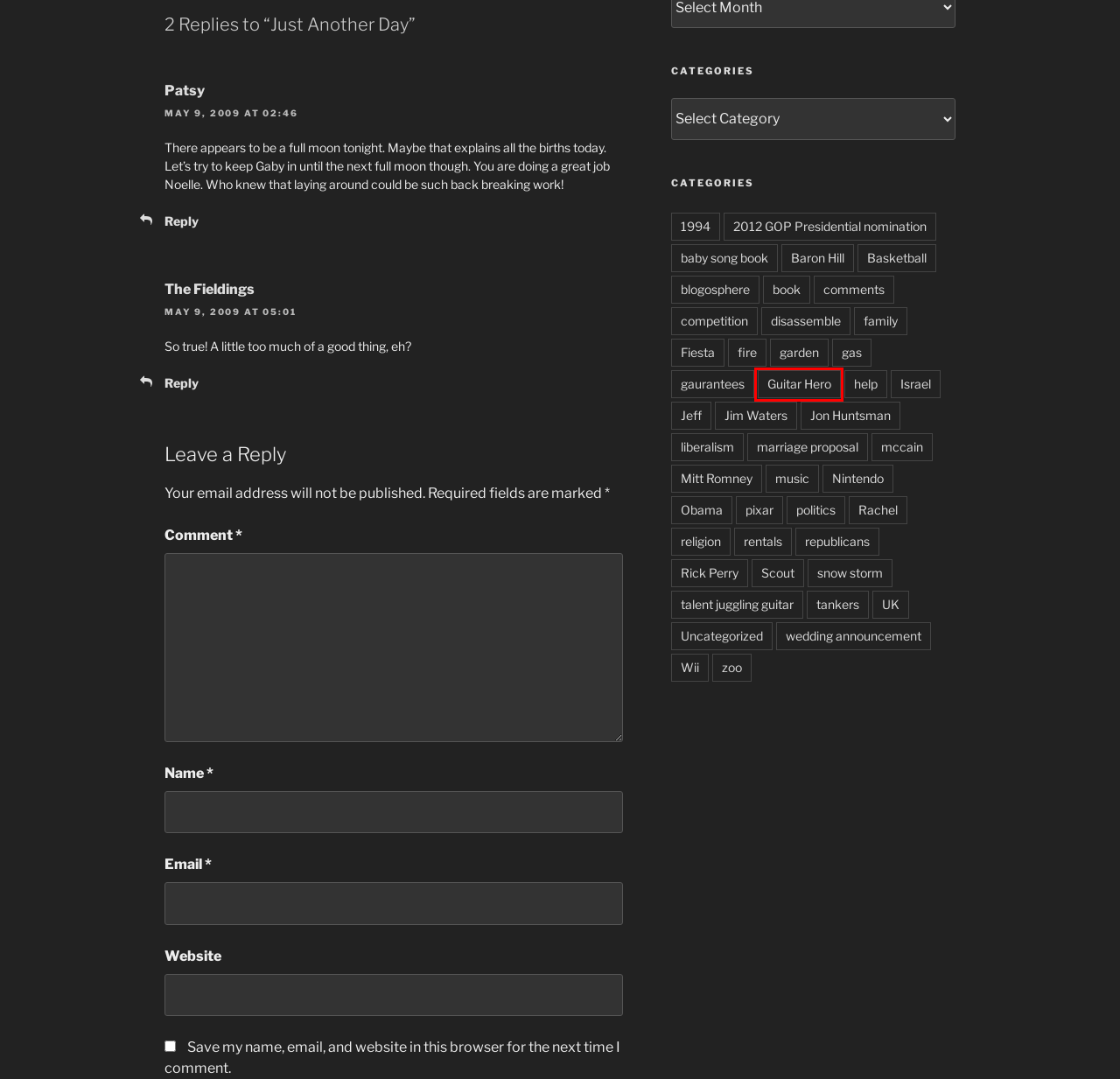You are given a screenshot of a webpage within which there is a red rectangle bounding box. Please choose the best webpage description that matches the new webpage after clicking the selected element in the bounding box. Here are the options:
A. comments – machtyn.com
B. Obama – machtyn.com
C. Guitar Hero – machtyn.com
D. marriage proposal – machtyn.com
E. Rick Perry – machtyn.com
F. help – machtyn.com
G. music – machtyn.com
H. Jon Huntsman – machtyn.com

C